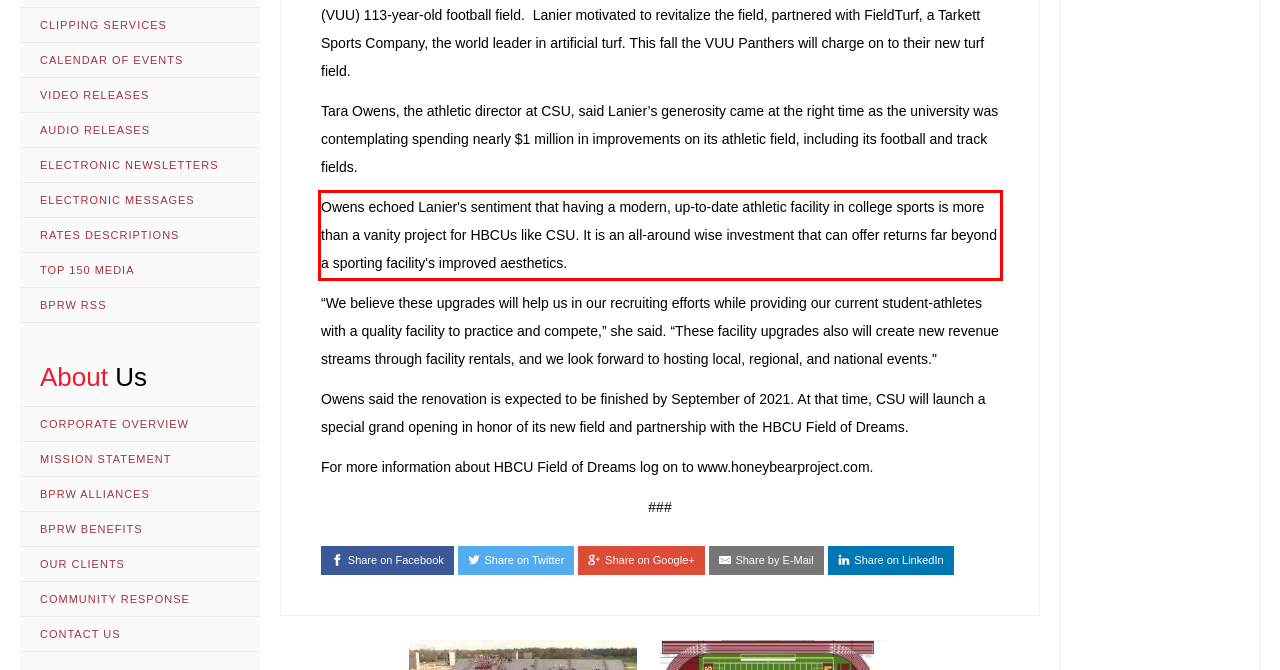From the provided screenshot, extract the text content that is enclosed within the red bounding box.

Owens echoed Lanier's sentiment that having a modern, up-to-date athletic facility in college sports is more than a vanity project for HBCUs like CSU. It is an all-around wise investment that can offer returns far beyond a sporting facility's improved aesthetics.